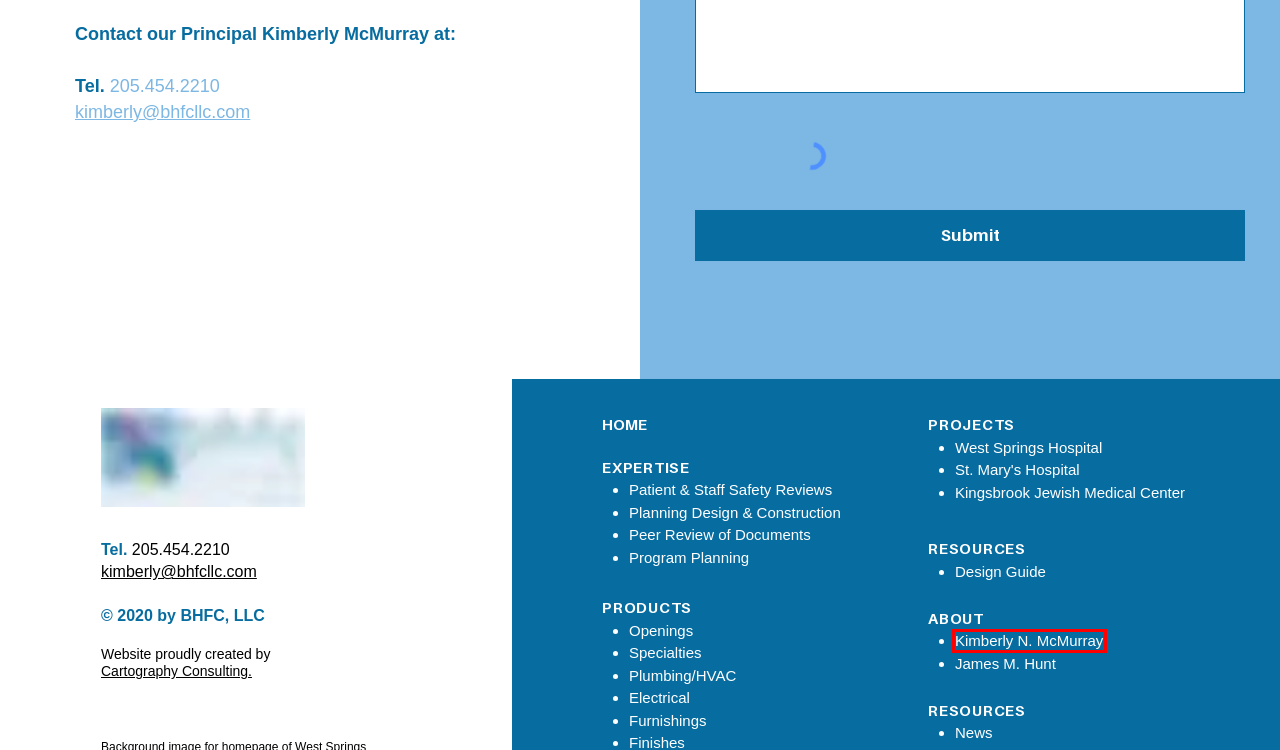You are presented with a screenshot of a webpage containing a red bounding box around a particular UI element. Select the best webpage description that matches the new webpage after clicking the element within the bounding box. Here are the candidates:
A. Design Guide | BHFC Design Consulting
B. Planning, Design & Construction | Services & Expertise | BHFC Design Consulting
C. West Springs Hospital | Projects | BHFC Design Consulting
D. Kimberly N. McMurray | About Us | BHFC Design Consulting
E. Program Planning | Services & Expertise | BHFC Design Consulting
F. James M. Hunt | About Us | BHFC Design Consulting
G. Cartography Consulting | Digital Marketing Agency | Alabama
H. Peer Review of Documents | Services & Expertise | BHFC Design Consulting

D